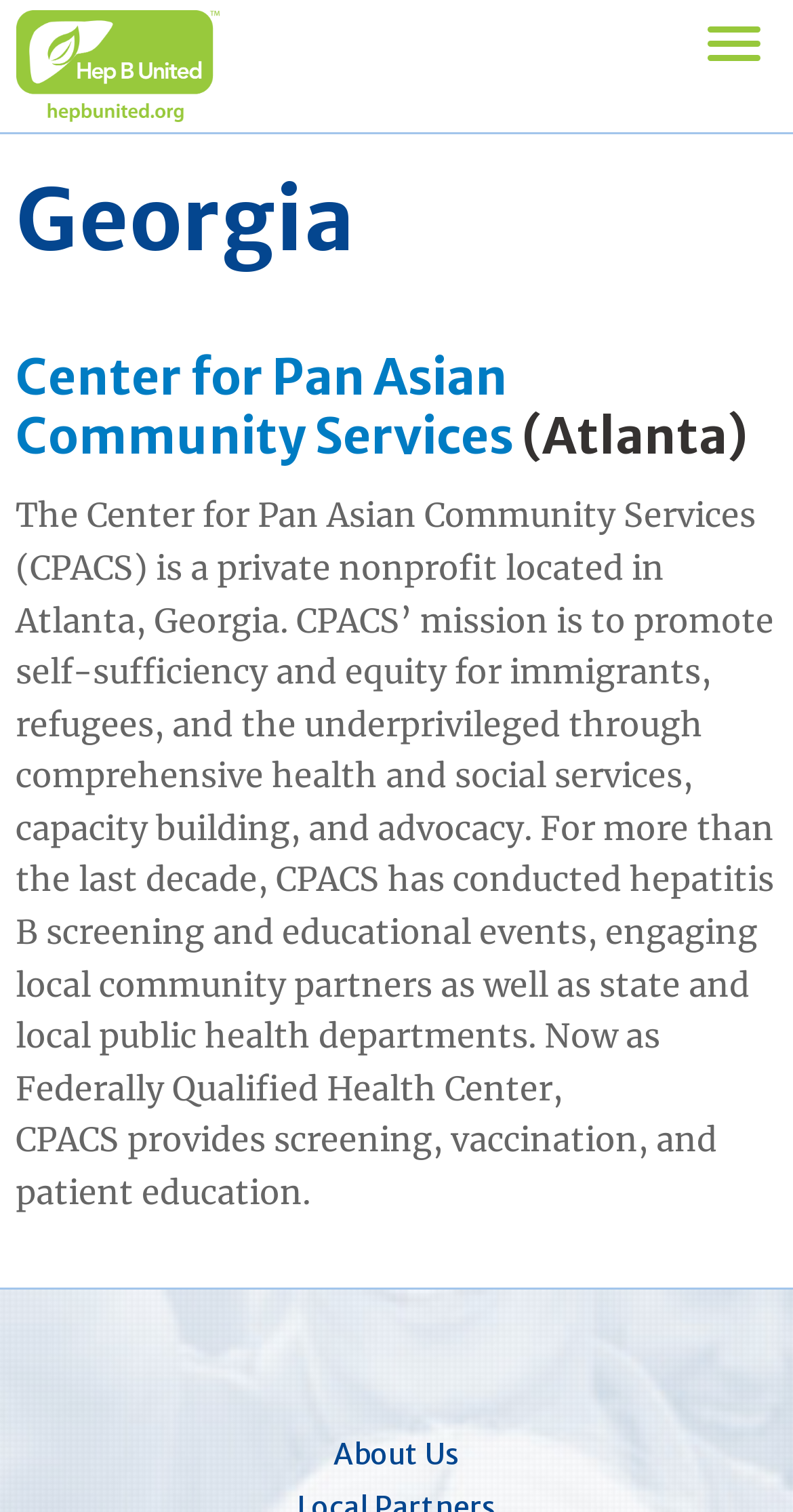What services does CPACS provide? Please answer the question using a single word or phrase based on the image.

Screening, vaccination, patient education